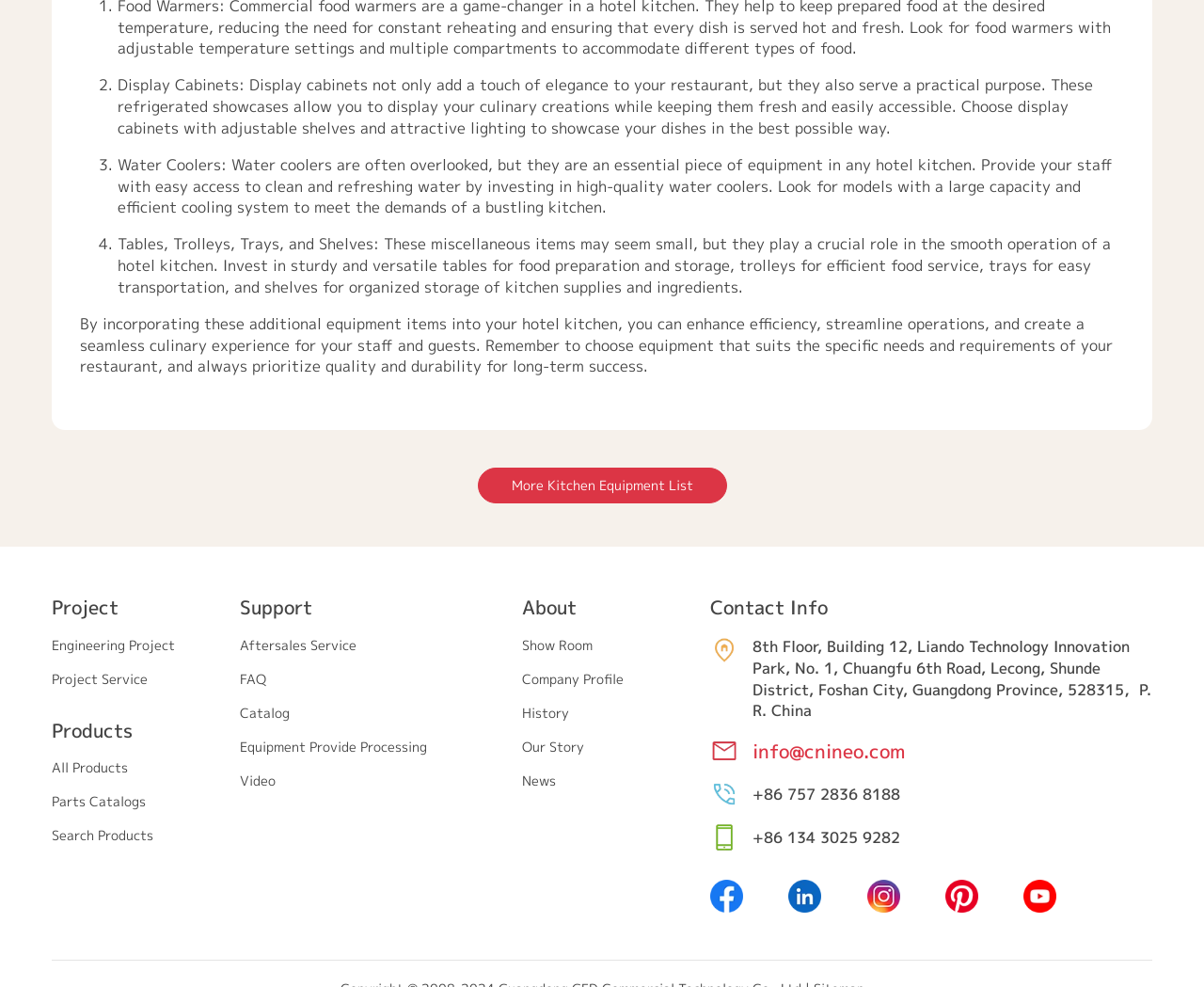Determine the bounding box coordinates for the area you should click to complete the following instruction: "Click on 'More Kitchen Equipment List'".

[0.396, 0.474, 0.604, 0.51]